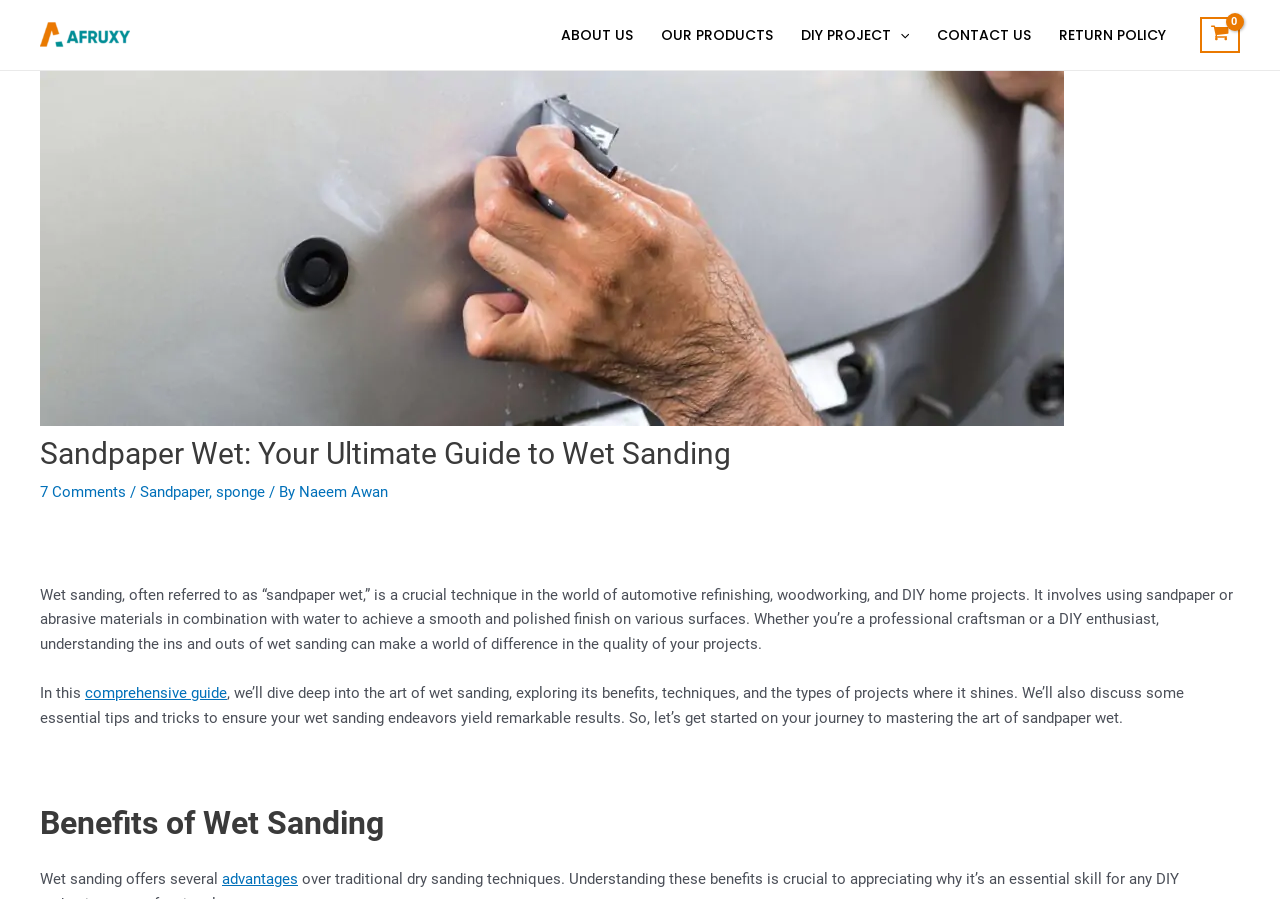What is the author of the article?
Please interpret the details in the image and answer the question thoroughly.

In the webpage content, I found a link with the text 'Naeem Awan' which appears to be the author of the article. This link is located below the heading 'Sandpaper Wet: Your Ultimate Guide to Wet Sanding'.